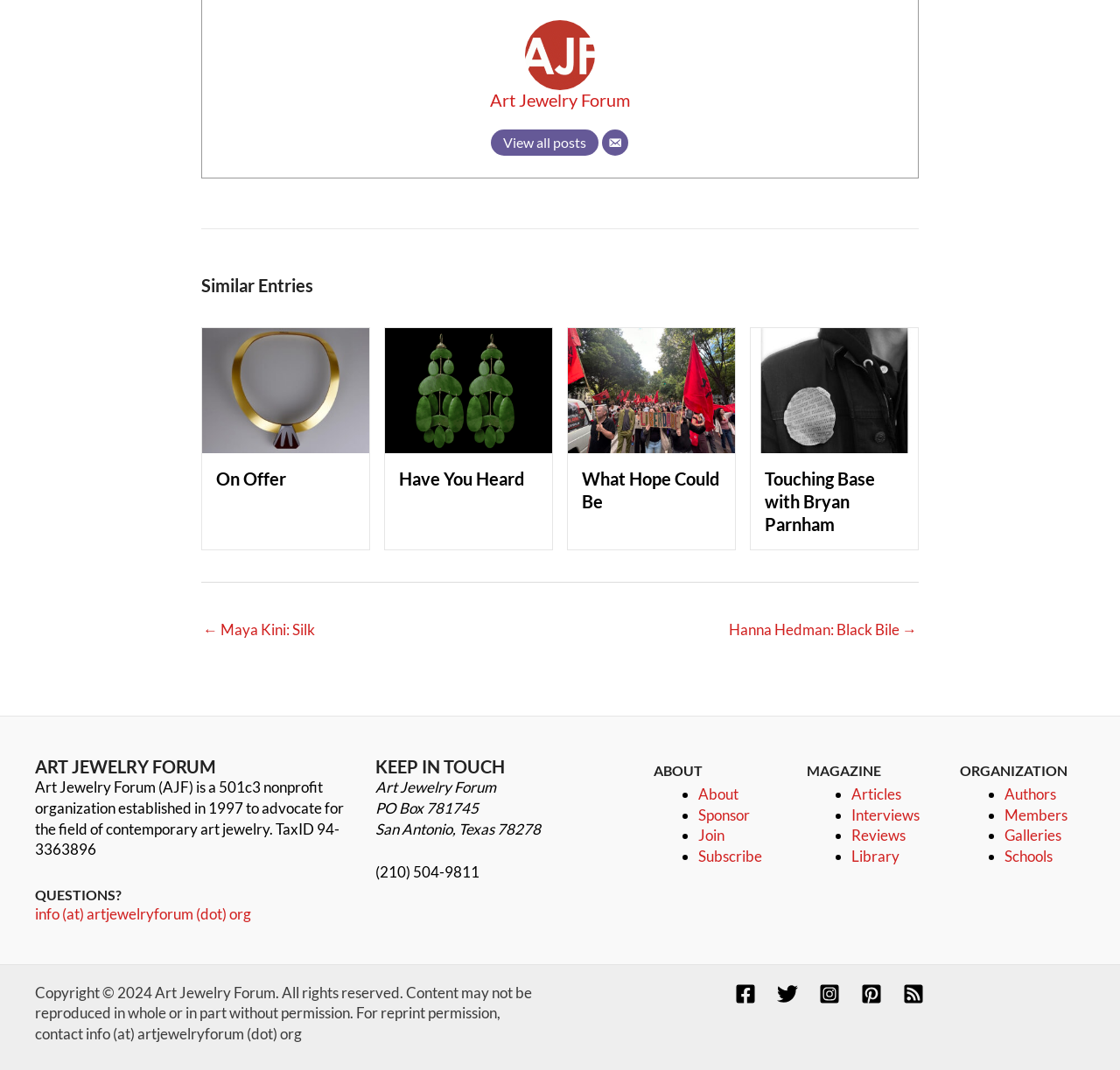Please indicate the bounding box coordinates for the clickable area to complete the following task: "Go to About page". The coordinates should be specified as four float numbers between 0 and 1, i.e., [left, top, right, bottom].

[0.624, 0.733, 0.66, 0.75]